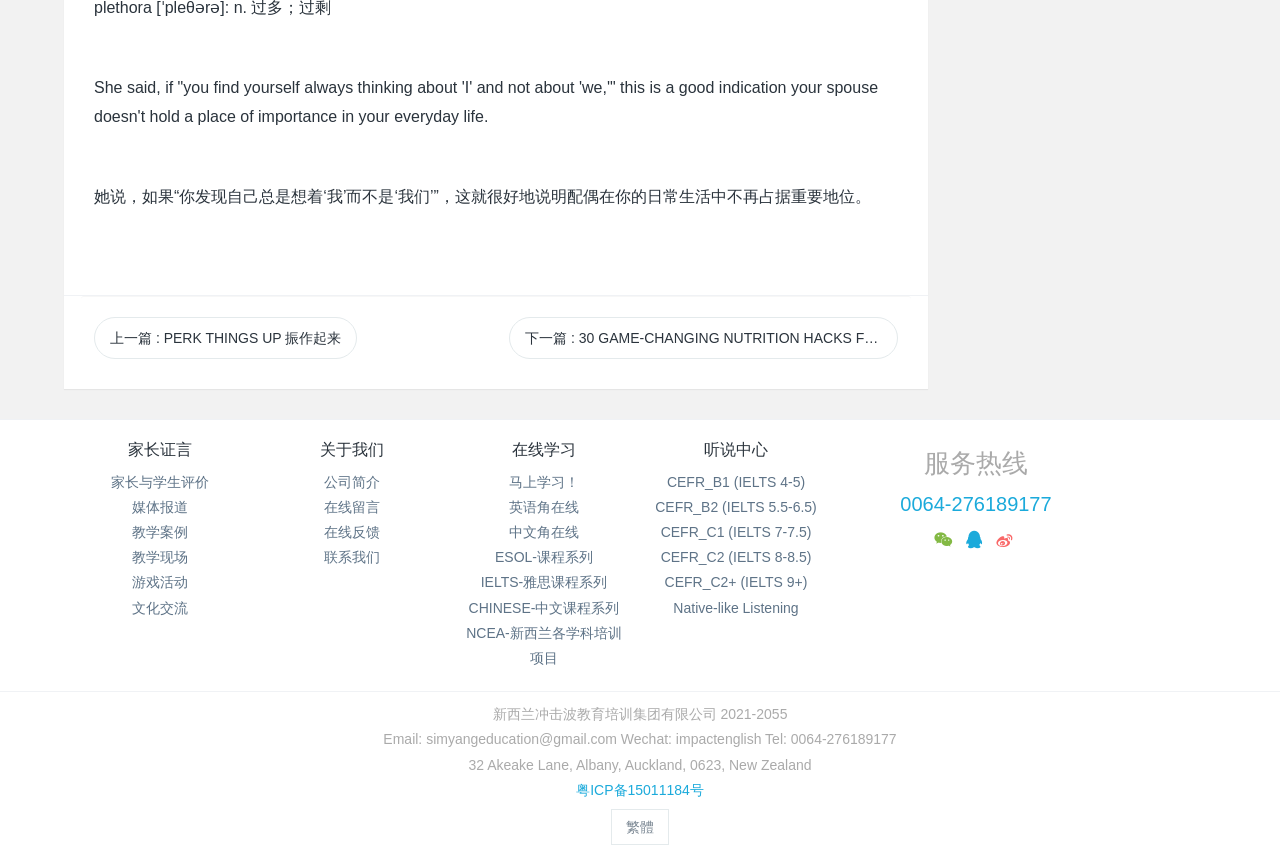Please locate the bounding box coordinates of the region I need to click to follow this instruction: "Click the '马上学习！' link".

[0.398, 0.555, 0.452, 0.573]